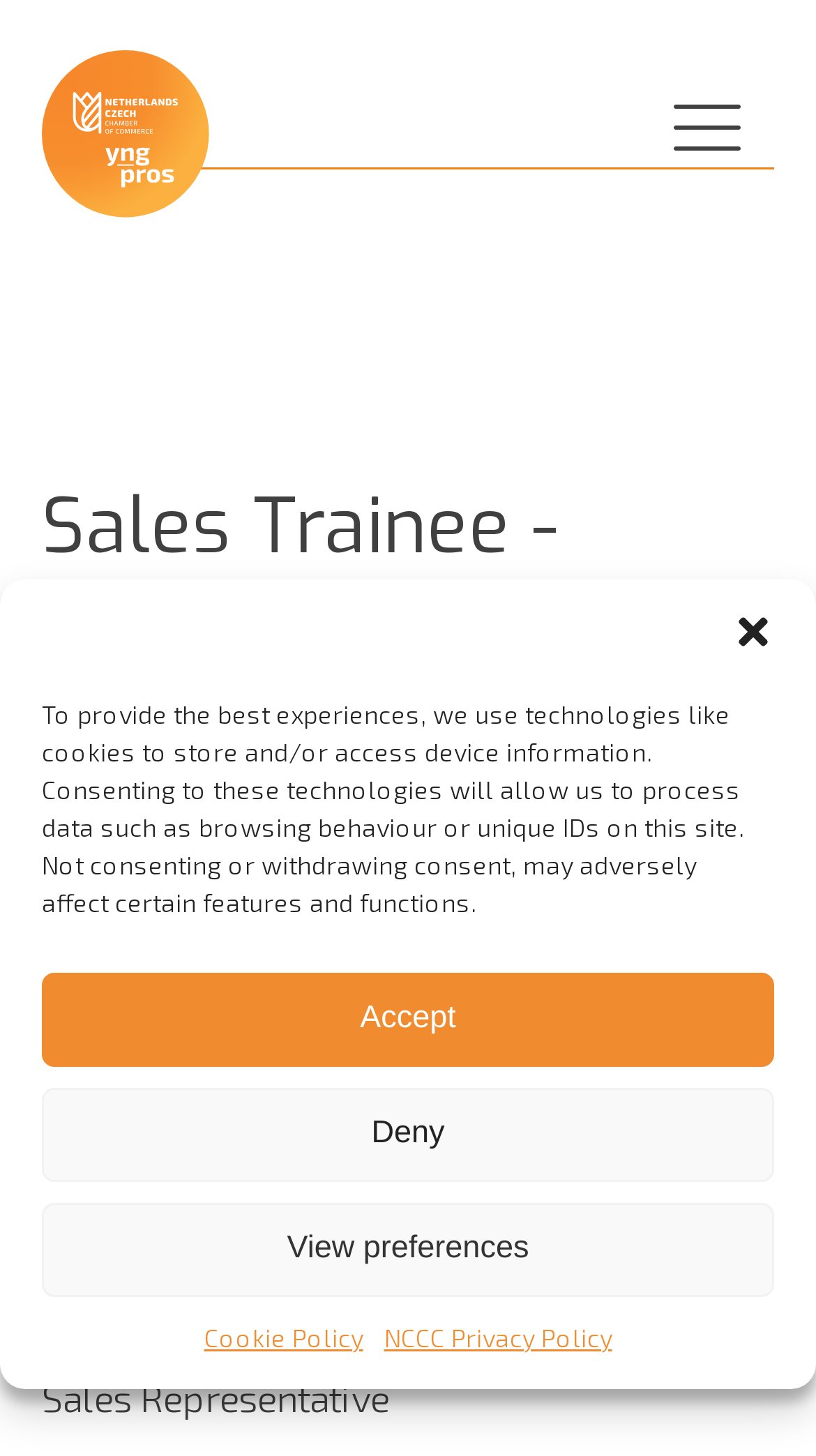Present a detailed account of what is displayed on the webpage.

This webpage is about a job opportunity for a Sales Trainee position at Randstad. At the top of the page, there is a logo image on the left and a menu icon on the right. Below the logo, there is a heading that reads "Sales Trainee - Randstad". 

A large dialog box occupies most of the page, with a title "Manage Cookie Consent". This dialog box contains a lengthy text explaining the use of cookies and technologies to store and access device information. There are four buttons at the bottom of the dialog box: "Close dialogue", "Accept", "Deny", and "View preferences". Additionally, there are two links, "Cookie Policy" and "NCCC Privacy Policy", at the bottom of the dialog box.

Below the dialog box, there is a figure containing an image of Randstad Corporate Members NLChamber. To the left of the image, there are four lines of text. The first line reads "Do you want to become the best sales representative? Be our Sales Trainee". The second line lists the job details, including "Part-time work; Contractual relationship; Employment agreement". The third line specifies the location as "Prague". The fourth line lists the relevant professions, including "HR Consultant, HR Specialist, Recruiter, Sales Assistant, Sales Officer, Sales Representative".